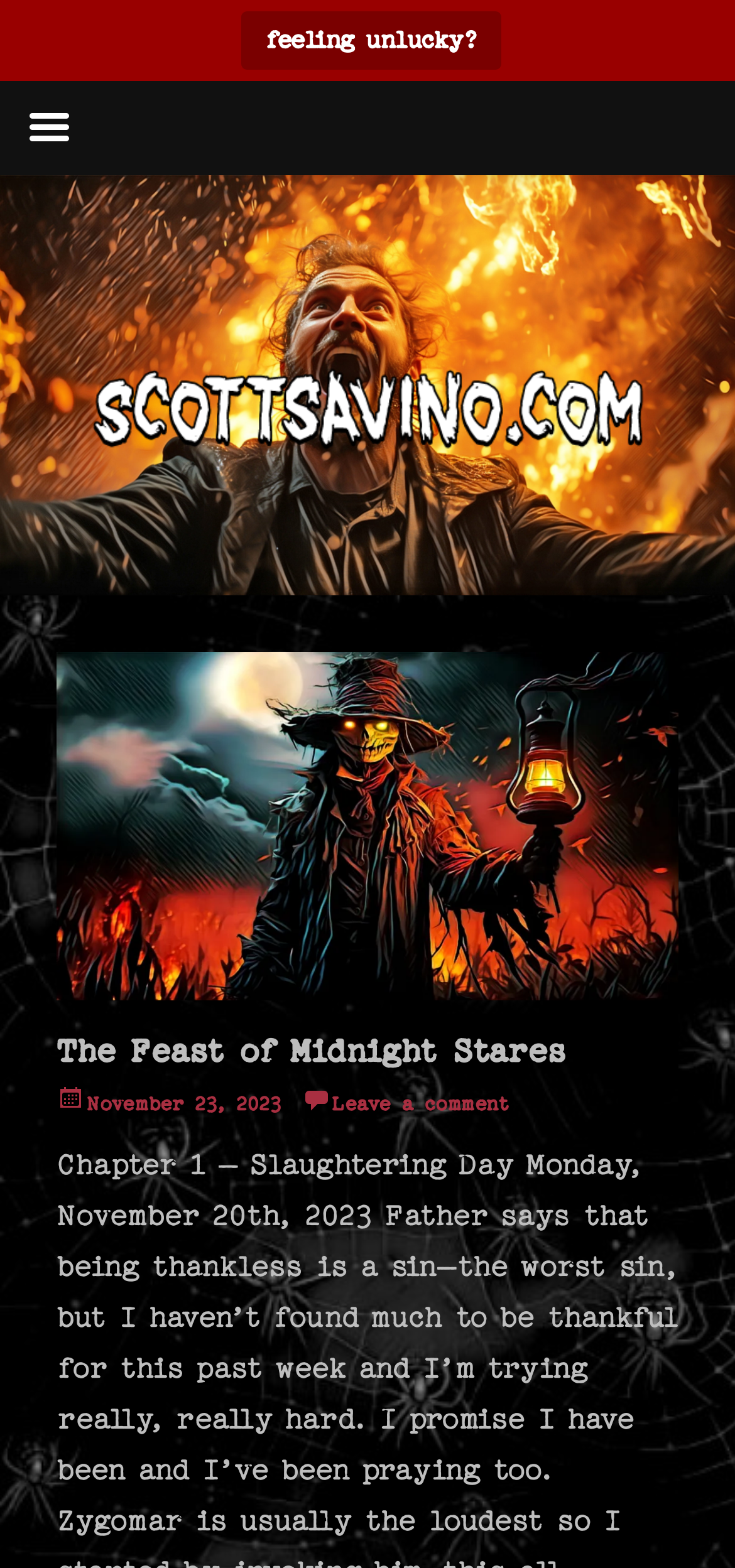Please reply to the following question using a single word or phrase: 
What can be done near the bottom of the page?

Leave a comment